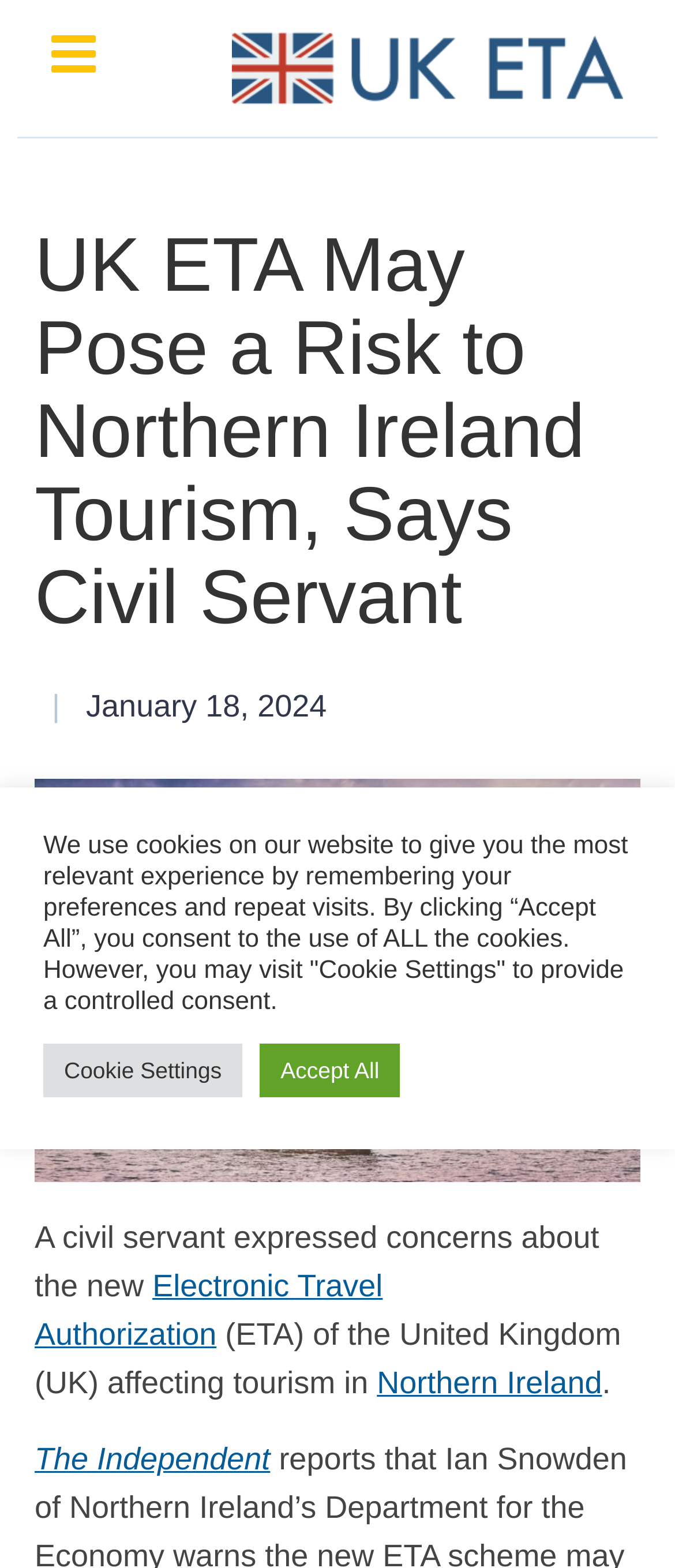Find the bounding box coordinates of the clickable area required to complete the following action: "Go to Destinations".

[0.025, 0.098, 0.952, 0.154]